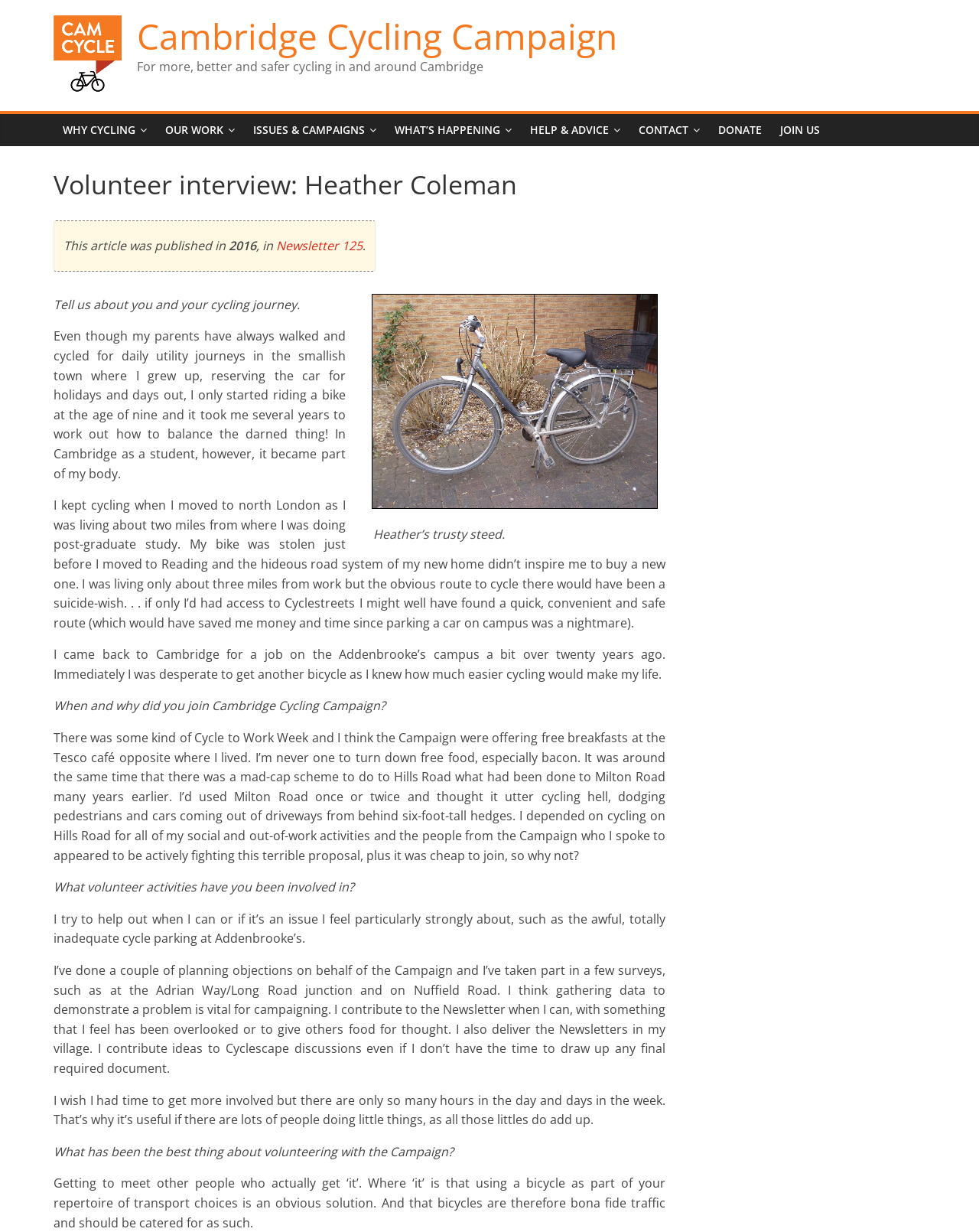Identify the main title of the webpage and generate its text content.

Volunteer interview: Heather Coleman